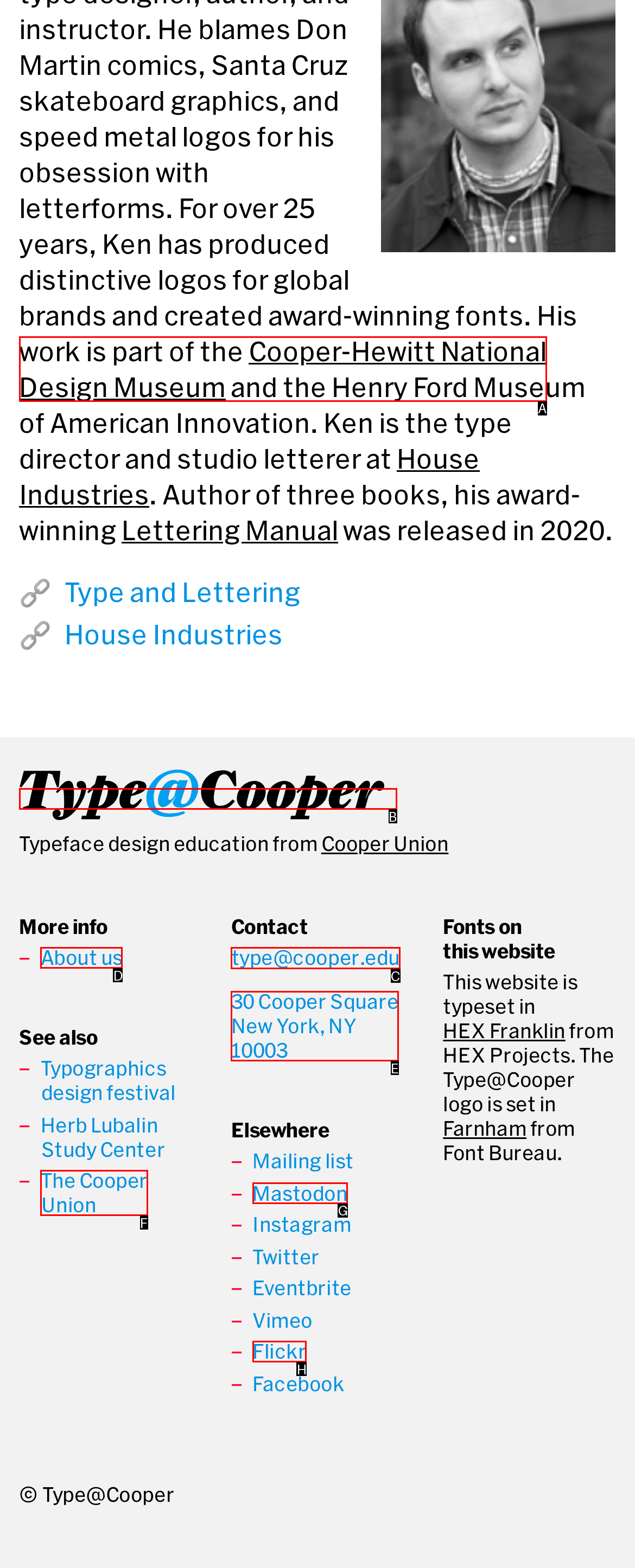Tell me which one HTML element you should click to complete the following task: Contact Type@Cooper
Answer with the option's letter from the given choices directly.

C